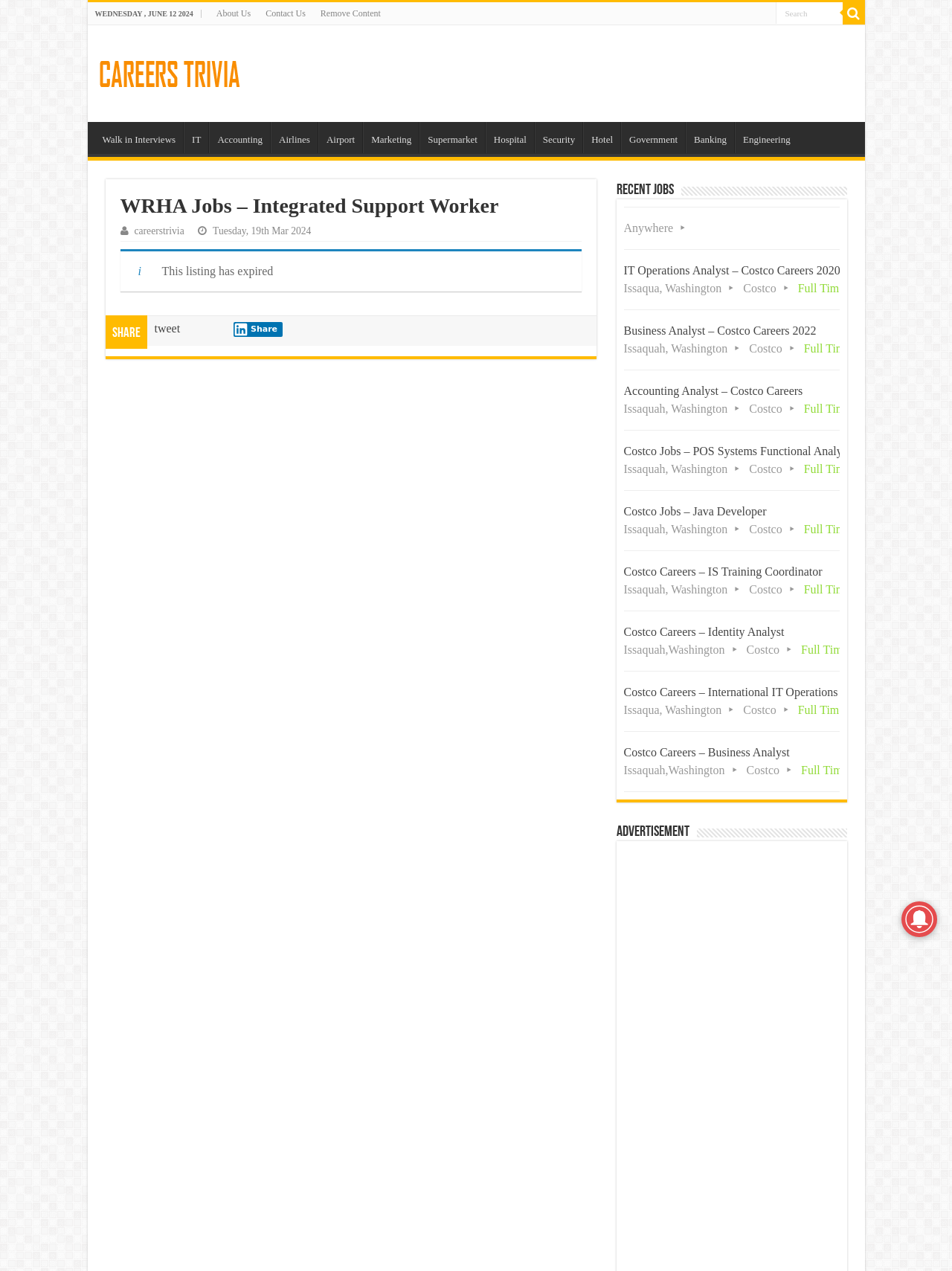Using the provided description Engineering, find the bounding box coordinates for the UI element. Provide the coordinates in (top-left x, top-left y, bottom-right x, bottom-right y) format, ensuring all values are between 0 and 1.

[0.772, 0.096, 0.838, 0.121]